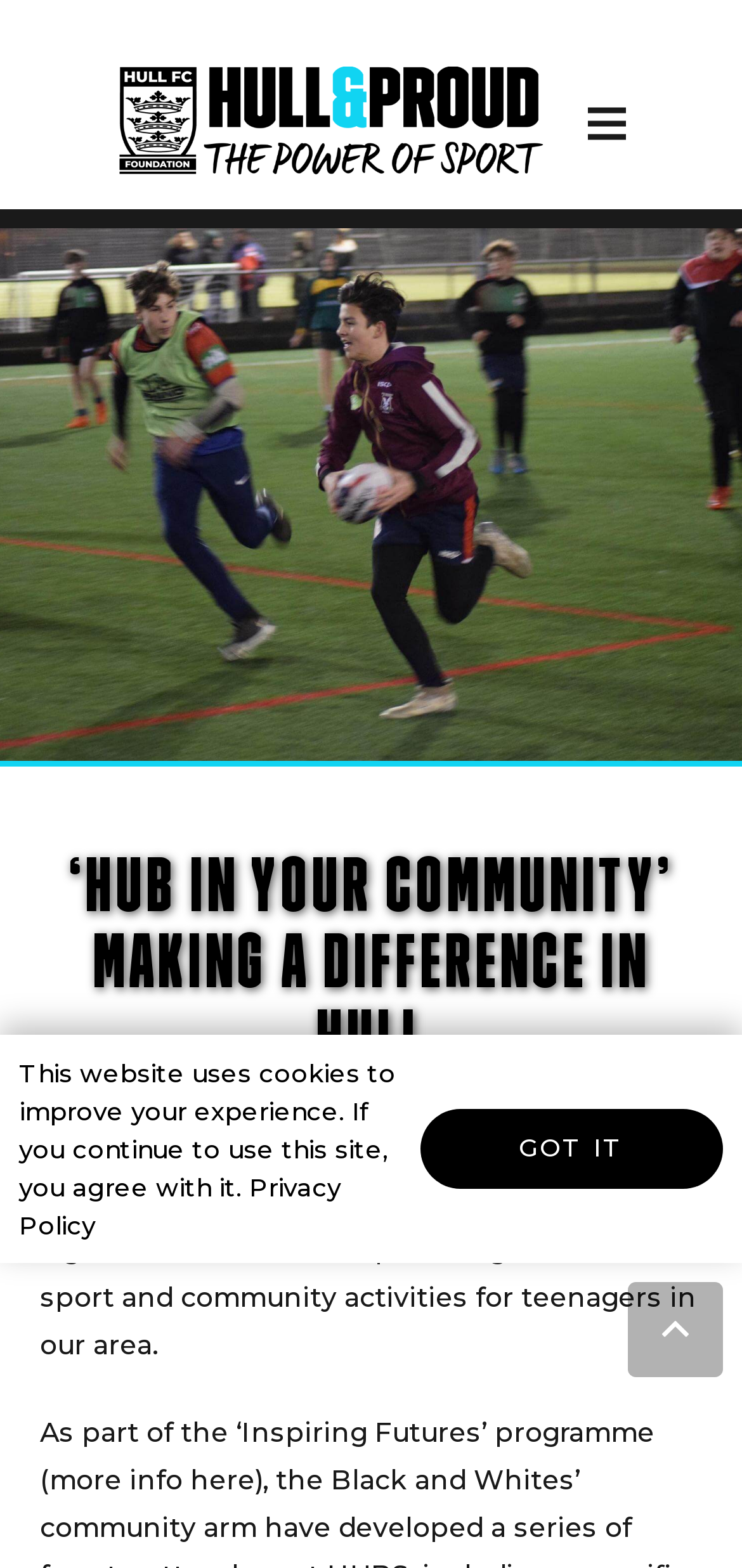What can be found by clicking 'more info here'?
Refer to the screenshot and answer in one word or phrase.

Information about the programme